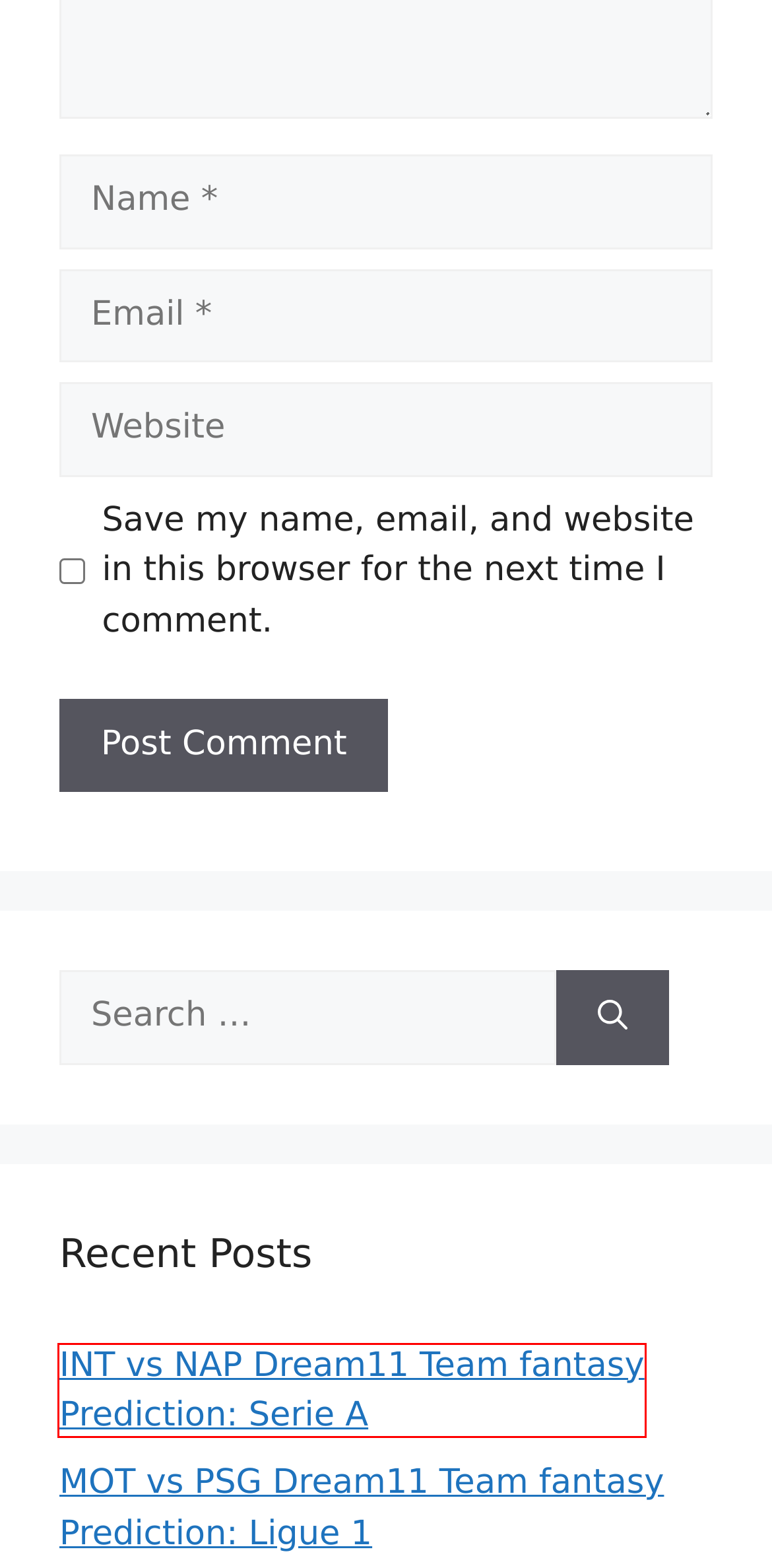Examine the screenshot of a webpage with a red bounding box around a UI element. Select the most accurate webpage description that corresponds to the new page after clicking the highlighted element. Here are the choices:
A. MOT vs PSG Dream11 Team fantasy Prediction: Ligue 1
B. INT vs NAP Dream11 Team fantasy Prediction: Serie A
C. Premier League - Experts Prime Team
D. Prime Team Results - Experts Prime Team
E. CHE vs LEI Dream11 Team fantasy Prediction: FA Cup
F. Dream11 Prediction - Experts Prime Team
G. Prime Login
H. expertsprimeteam@gmail.com, Author at Experts Prime Team

B